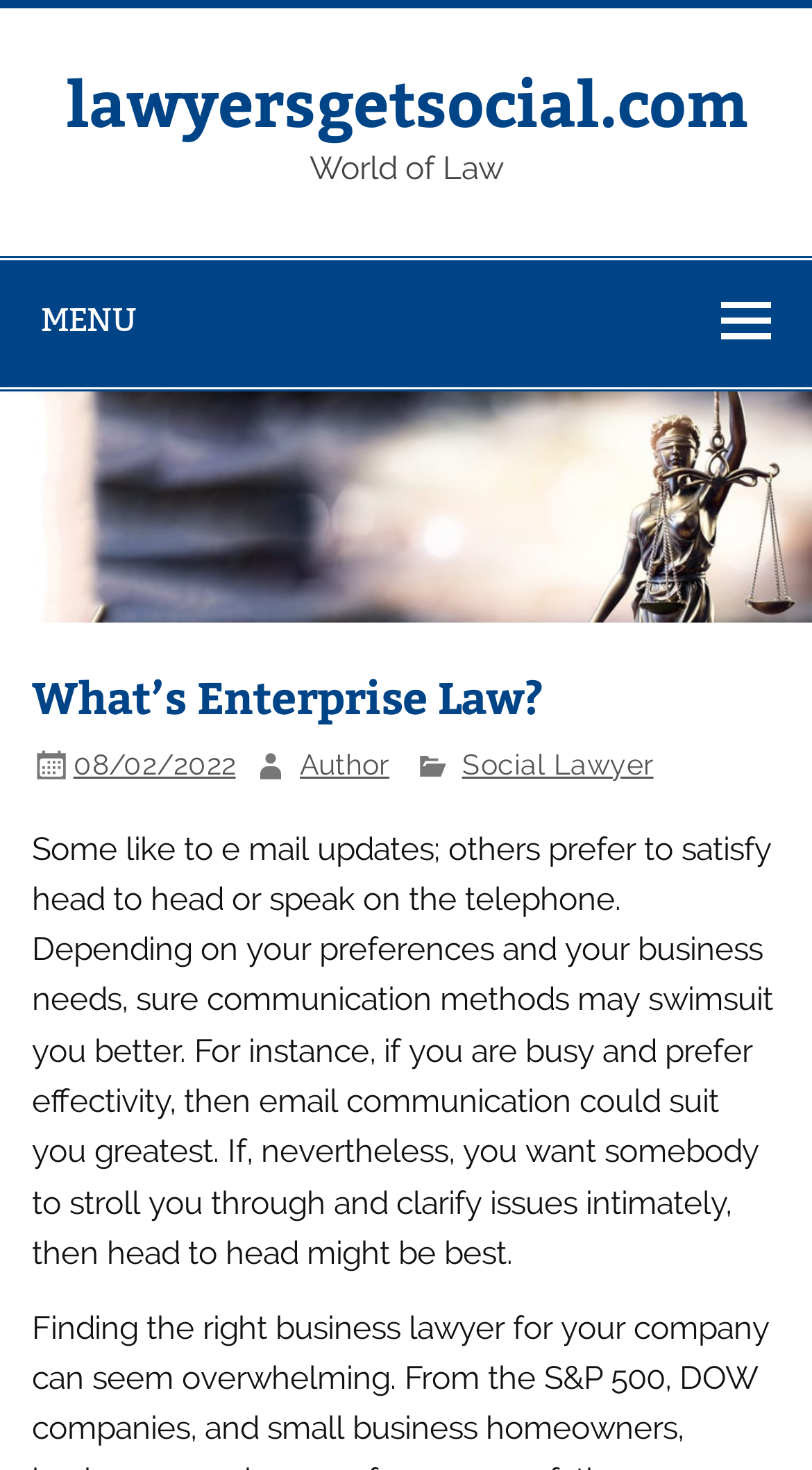Determine the main text heading of the webpage and provide its content.

What’s Enterprise Law?